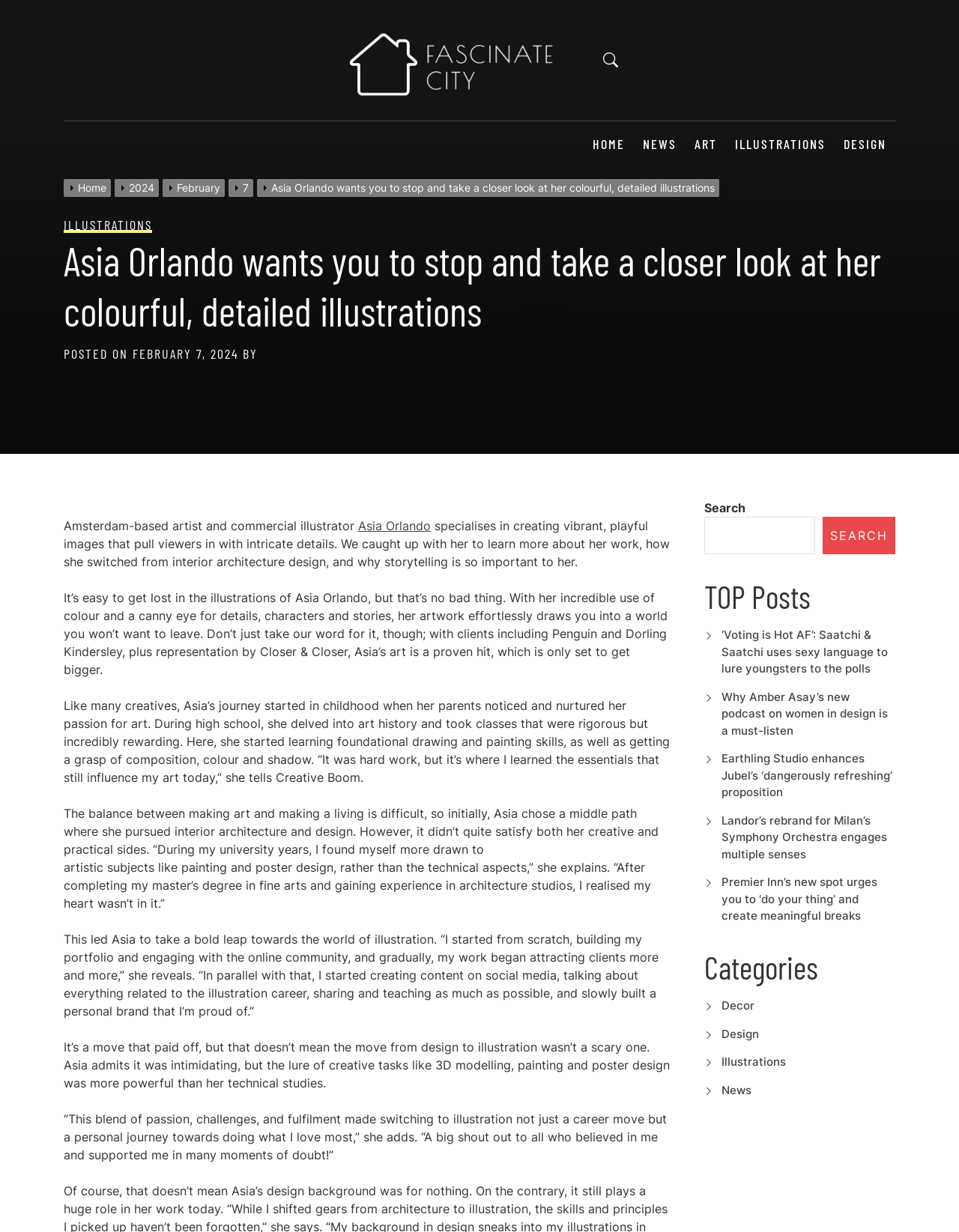What is the profession of the person mentioned in the article?
Look at the image and respond with a one-word or short phrase answer.

illustrator